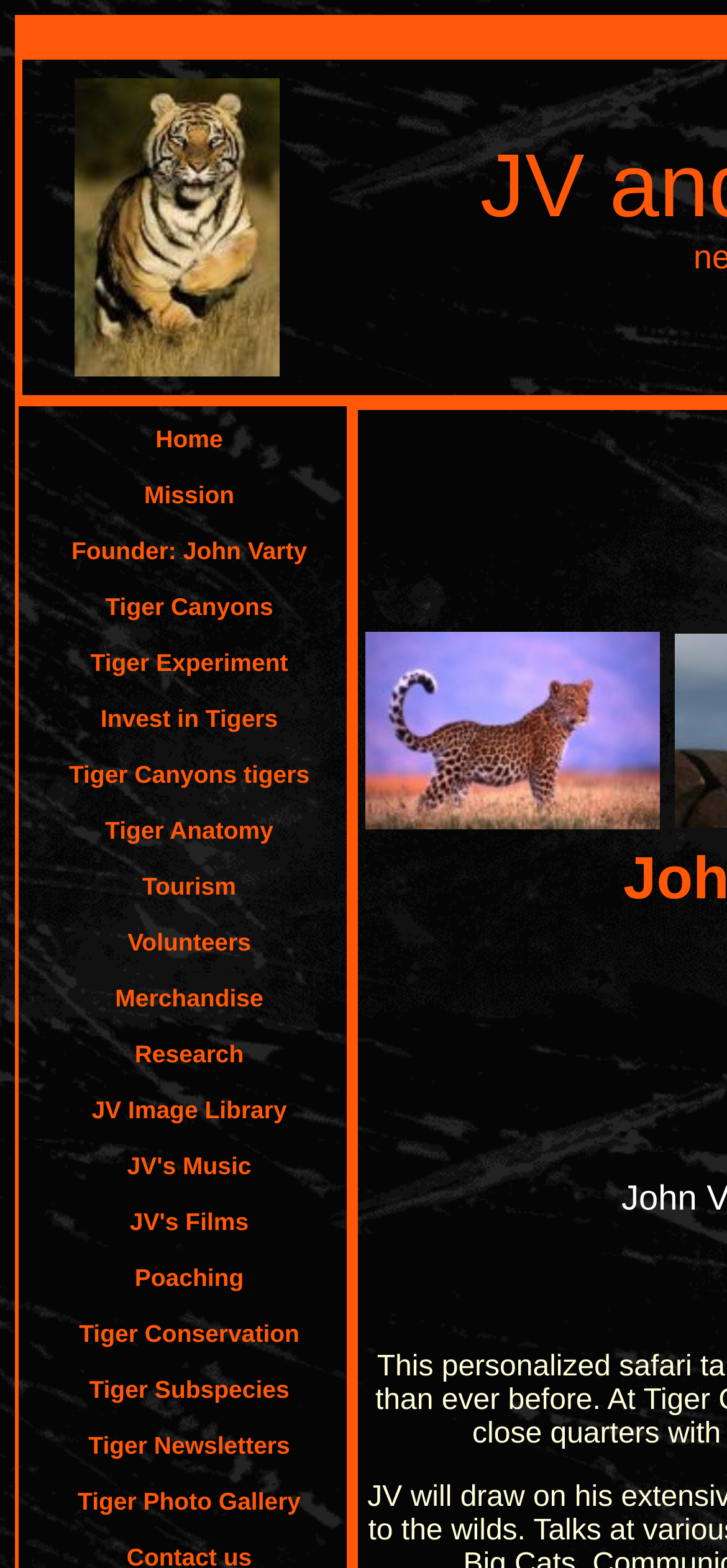Find the bounding box coordinates for the UI element whose description is: "Research". The coordinates should be four float numbers between 0 and 1, in the format [left, top, right, bottom].

[0.185, 0.663, 0.335, 0.681]